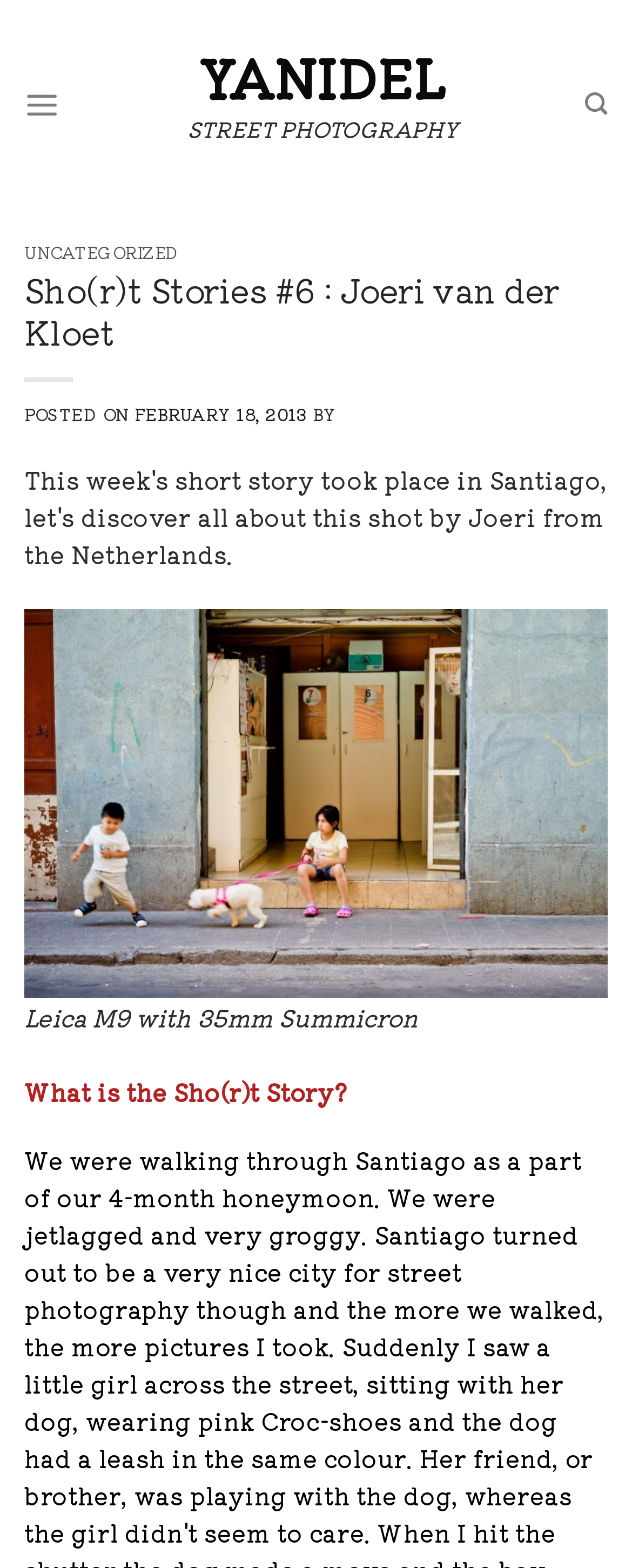What is the focal length of the lens used in the story?
Provide a well-explained and detailed answer to the question.

I found this information by looking at the StaticText element 'Leica M9 with 35mm Summicron' with bounding box coordinates [0.038, 0.637, 0.662, 0.659], which mentions the focal length of the lens used in the story.